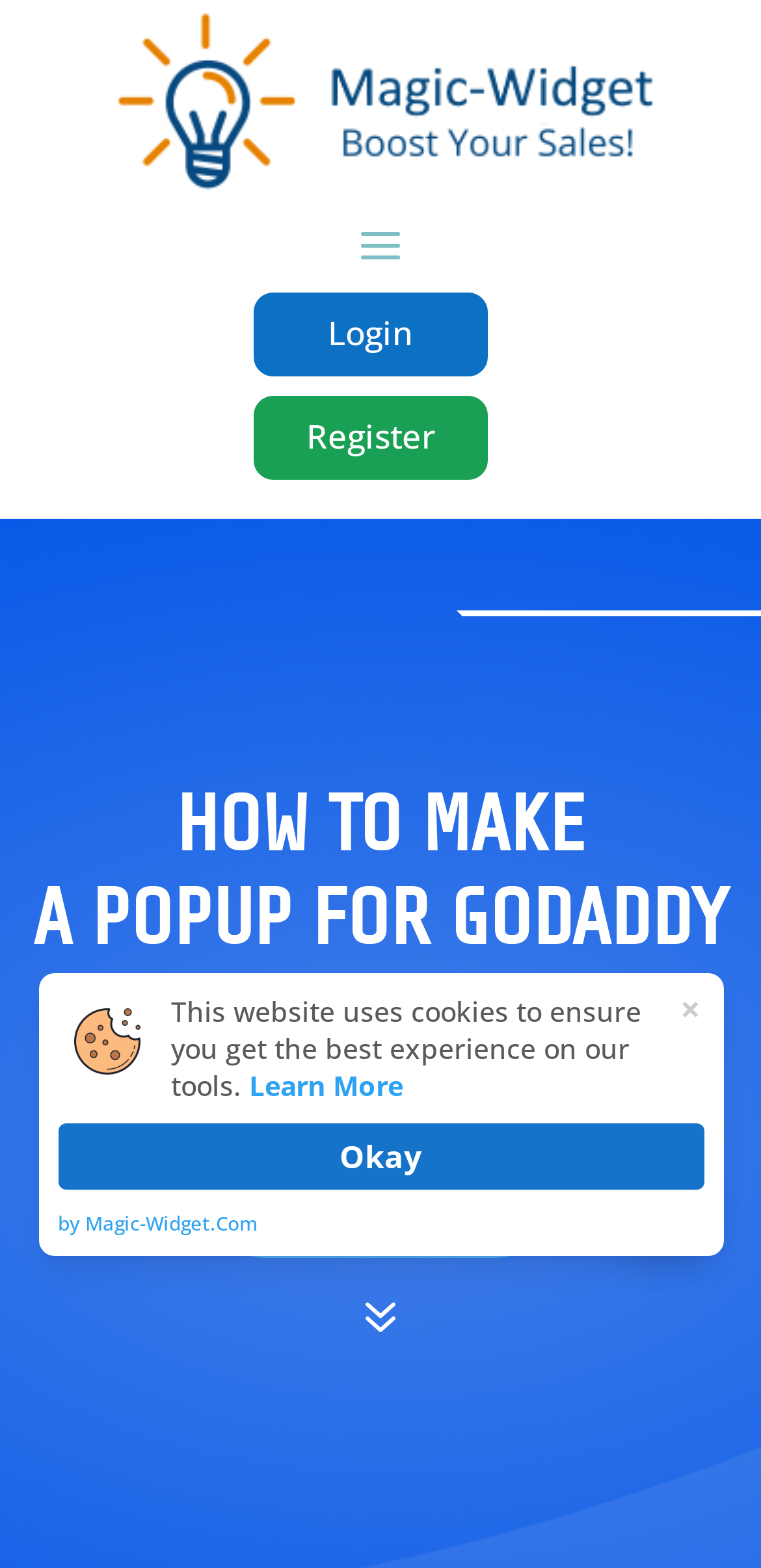What is the purpose of the button with the text '×'?
Look at the webpage screenshot and answer the question with a detailed explanation.

There are two buttons with the text '×' on the webpage, both of which are located within dialog boxes. The purpose of these buttons is to close the respective dialog boxes.